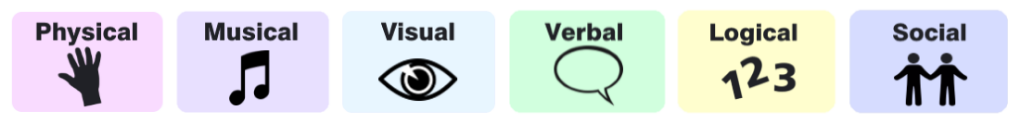What should effective teaching align with?
Give a single word or phrase answer based on the content of the image.

Varying modalities